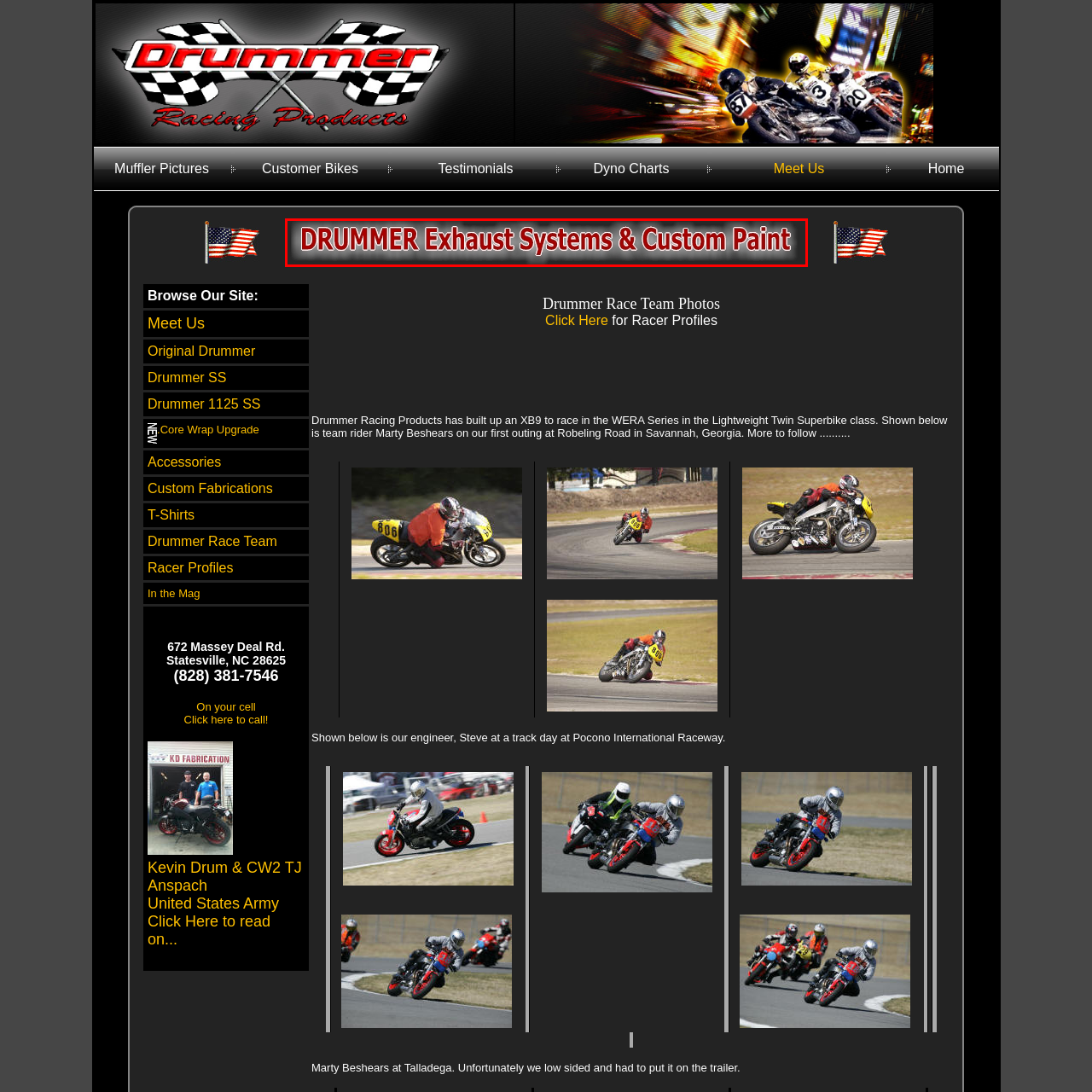Craft an in-depth description of the visual elements captured within the red box.

The image prominently displays the text "DRUMMER Exhaust Systems & Custom Paint," presented in bold, striking letters. The term "DRUMMER" is highlighted, likely signifying the brand or name associated with the exhaust systems and custom painting services offered. The use of a red font against a dark, possibly gradient background adds emphasis, creating a visually appealing contrast that captures attention. This title suggests a focus on high-quality exhaust systems along with custom paint services tailored for automotive enthusiasts or motorcycle owners.